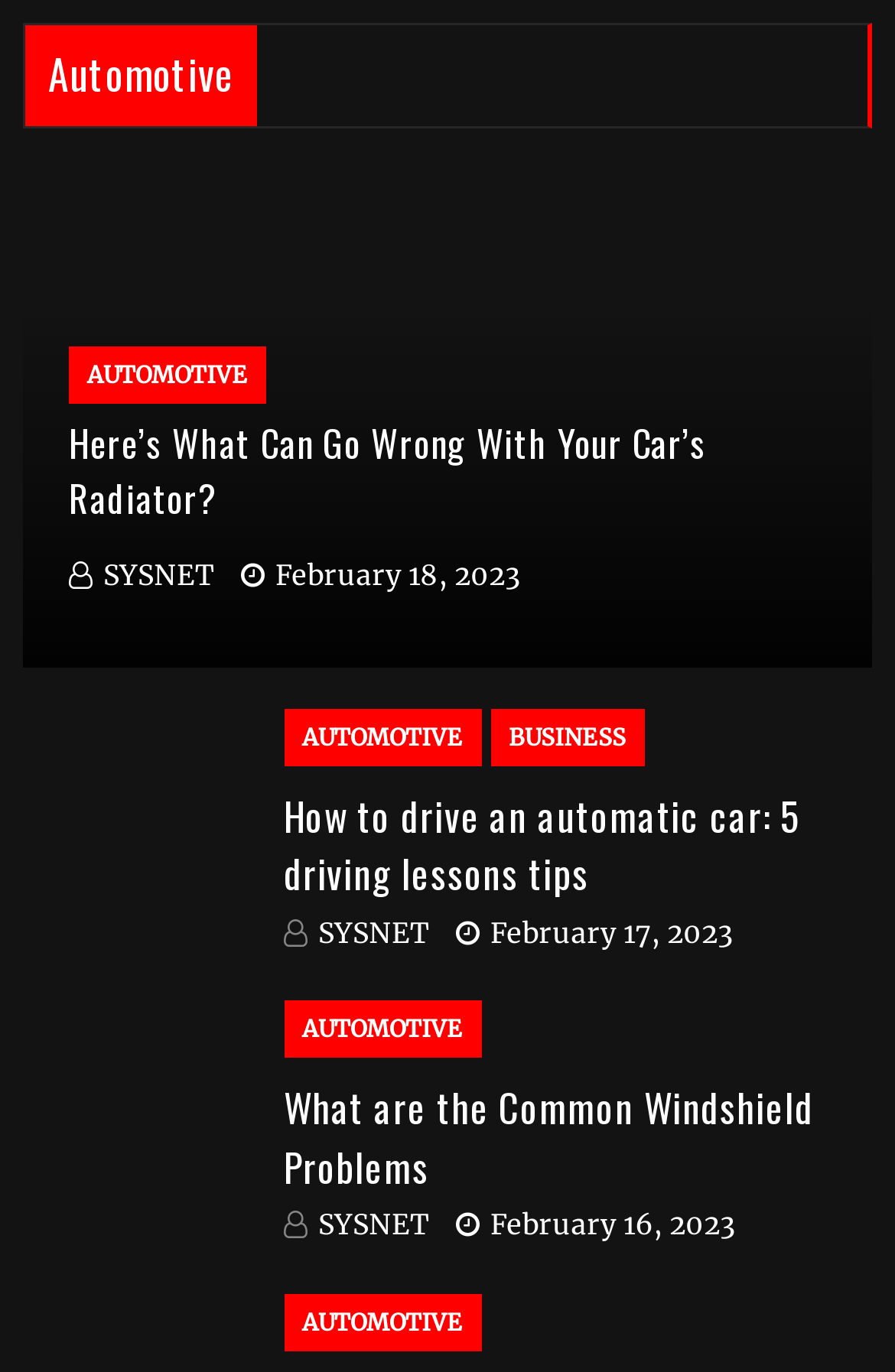Can you specify the bounding box coordinates for the region that should be clicked to fulfill this instruction: "Read 'Here’s What Can Go Wrong With Your Car’s Radiator?'".

[0.077, 0.303, 0.923, 0.383]